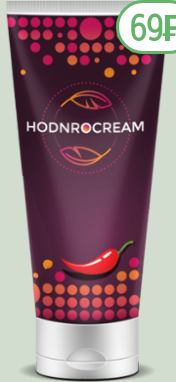Give a detailed explanation of what is happening in the image.

The image features a tube of "Hondrocream," a topical cream designed for treating degenerative disc disease. The packaging is vibrant, predominantly in dark purple with colorful dots and a chili pepper graphic, suggesting its active ingredients may have a warming effect. Prominently displayed on the top right corner is a price tag reading "69₣," indicating a discounted offer. The branding is clear and eye-catching, making it a focal point in any promotional layout, particularly aimed at individuals seeking relief from pain and discomfort associated with back issues.